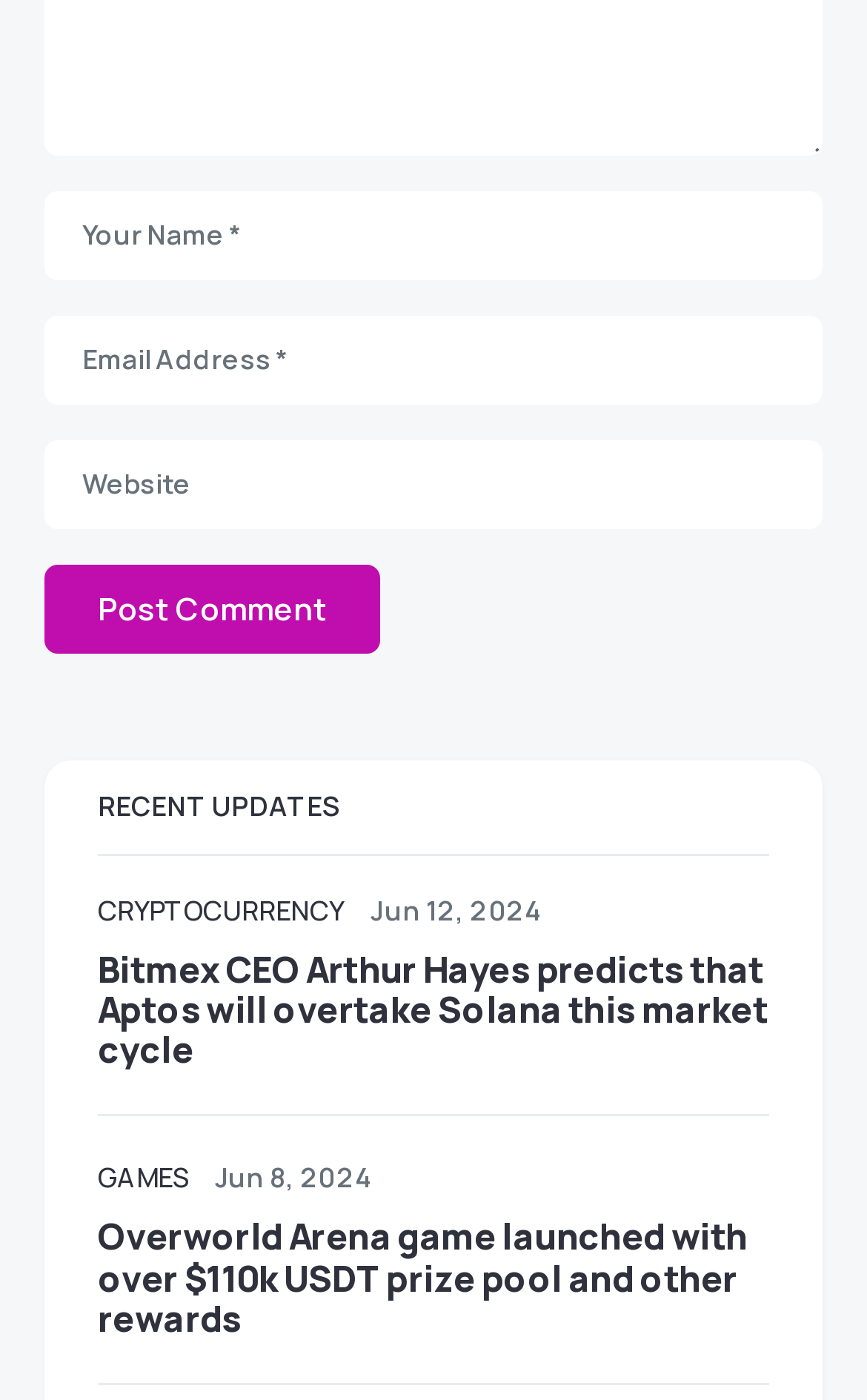Specify the bounding box coordinates of the area that needs to be clicked to achieve the following instruction: "Click the CRYPTOCURRENCY link".

[0.113, 0.636, 0.397, 0.663]